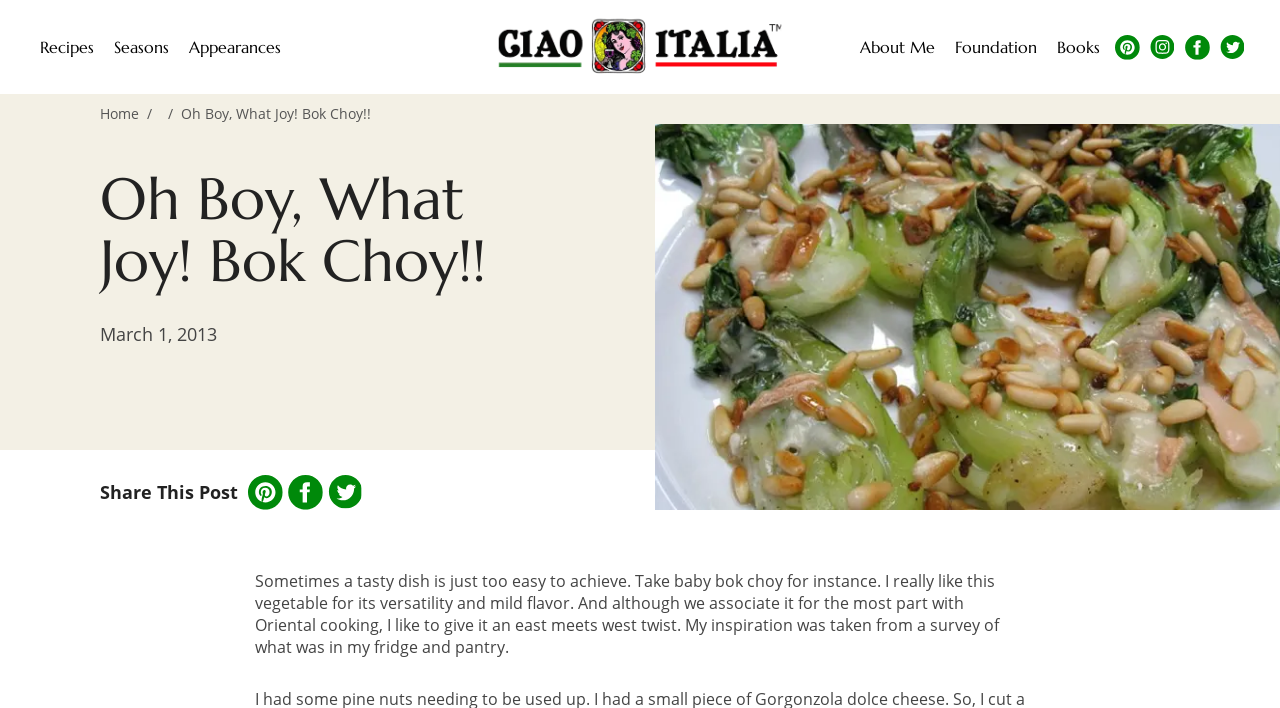Provide a brief response in the form of a single word or phrase:
How many social media platforms can you share this post on?

3